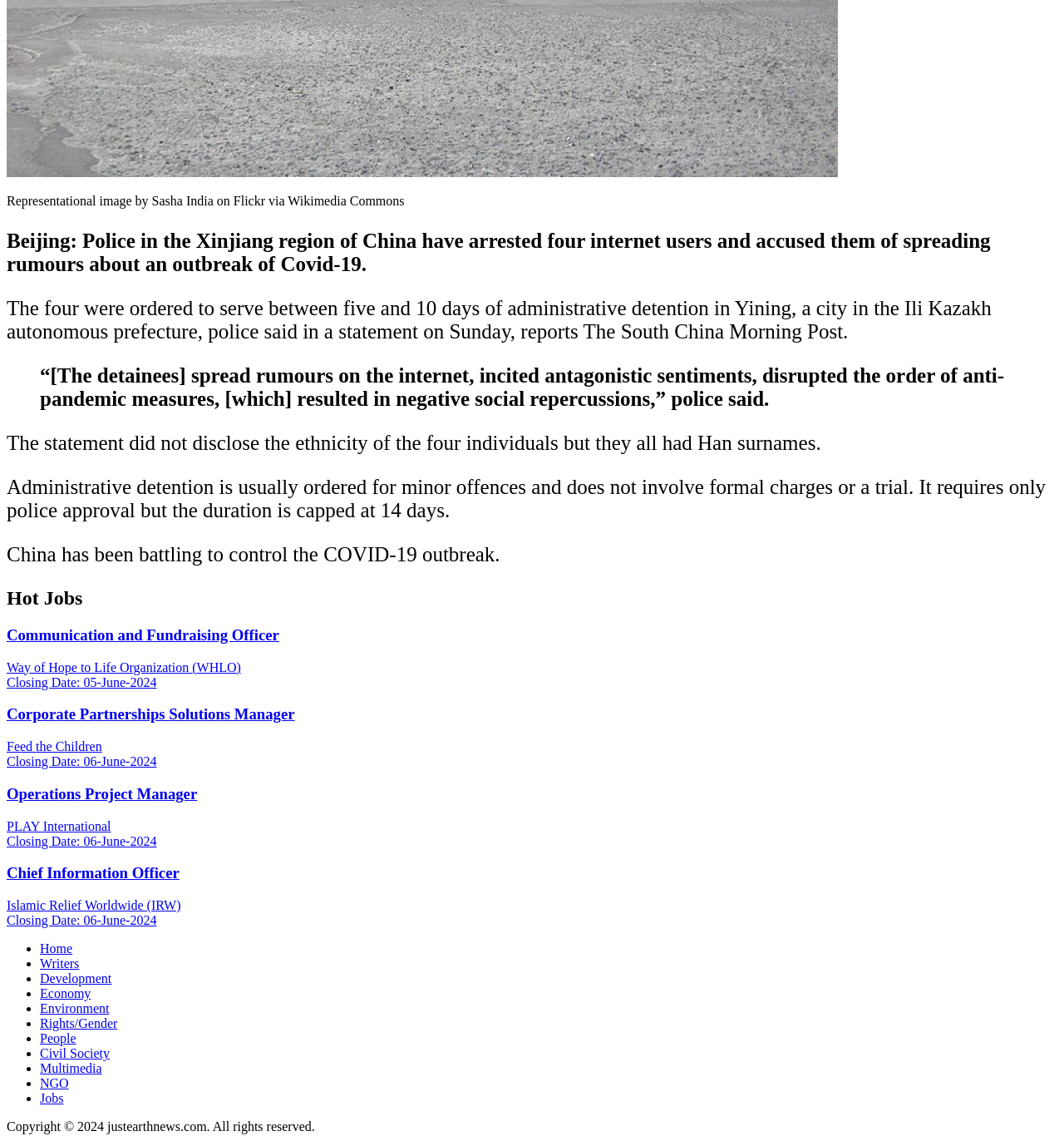Please determine the bounding box coordinates of the clickable area required to carry out the following instruction: "Click on the 'Corporate Partnerships Solutions Manager' job link". The coordinates must be four float numbers between 0 and 1, represented as [left, top, right, bottom].

[0.006, 0.618, 0.277, 0.634]